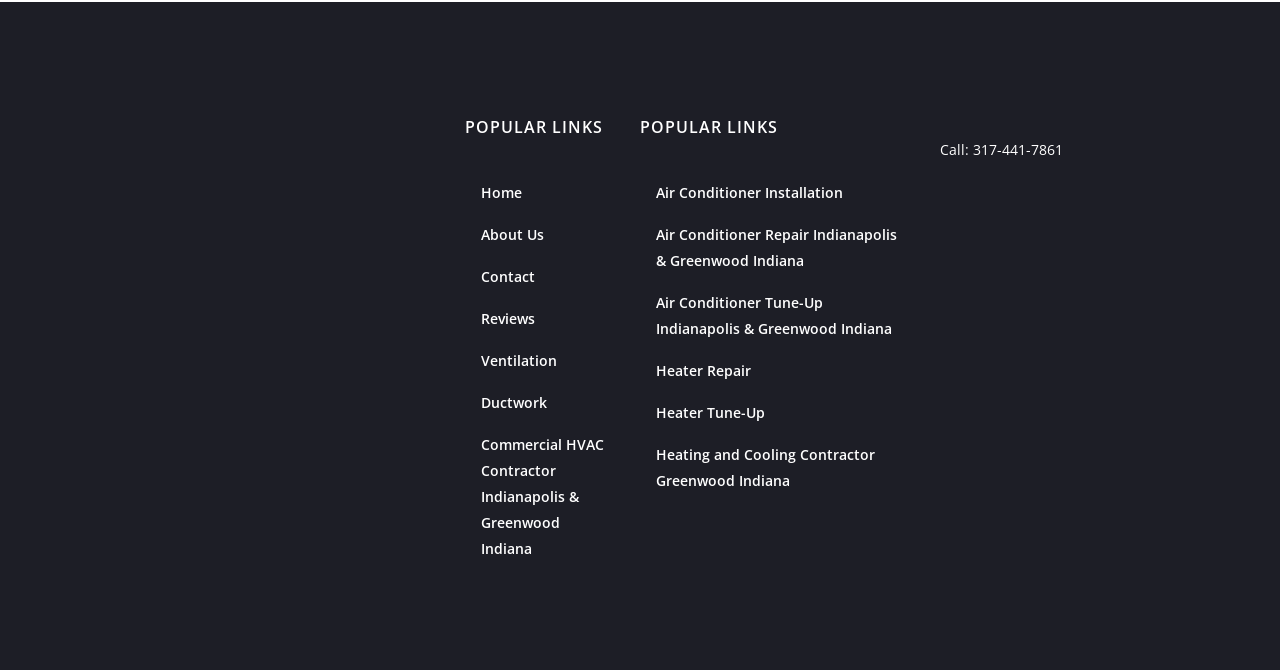Identify the coordinates of the bounding box for the element that must be clicked to accomplish the instruction: "Click on Job Opportunities".

None